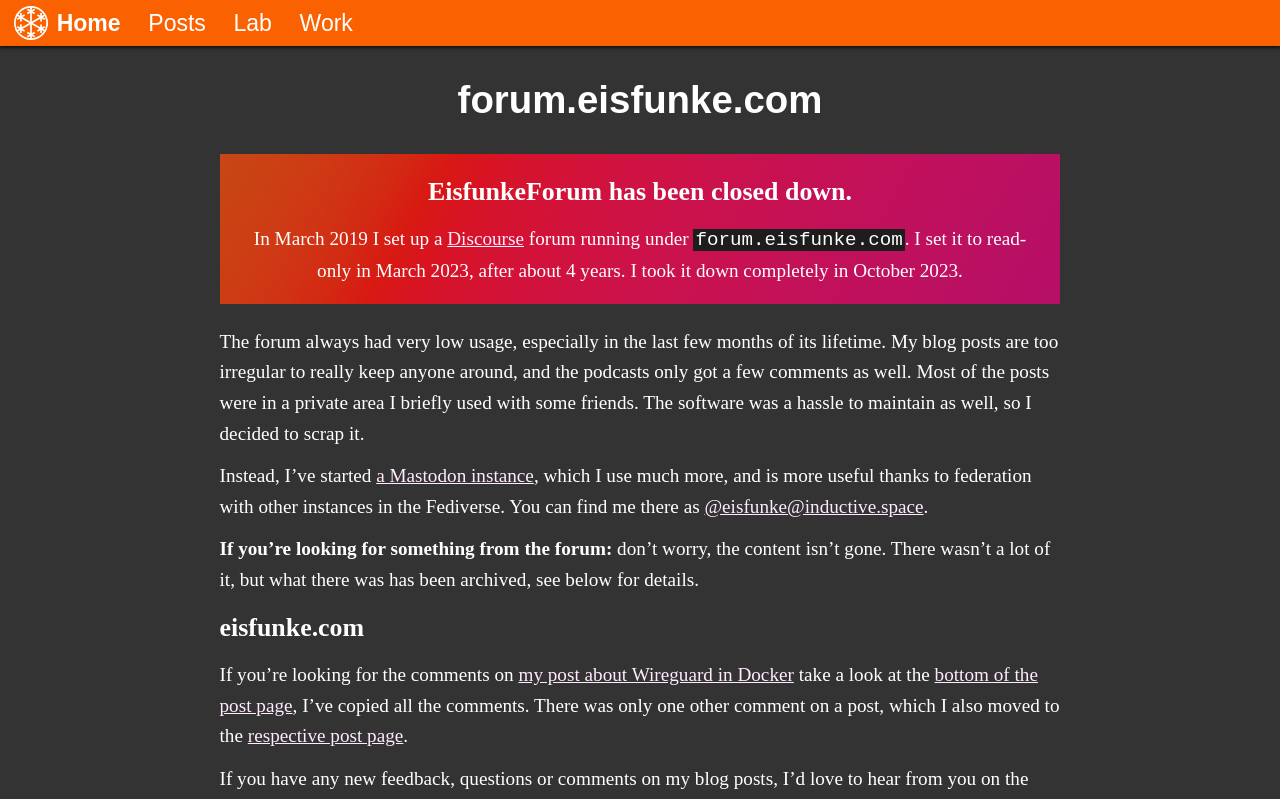Write an exhaustive caption that covers the webpage's main aspects.

The webpage is a forum website with the title "Eisfunke" at the top left corner, accompanied by a logo image. Below the title, there are three navigation links: "Posts", "Lab", and "Work", aligned horizontally. 

The main content of the webpage is divided into several sections. The first section has a heading "forum.eisfunke.com" and announces that the Eisfunke Forum has been closed down. Below this heading, there is a paragraph of text explaining the reason for the closure, mentioning that the forum had low usage and was a hassle to maintain. 

The next section starts with a heading "eisfunke.com" and provides information about the archived content from the forum. There is a link to a Mastodon instance, which the author uses more frequently. The author's handle on the Mastodon instance is also provided as a link. 

Further down, there is a section that addresses users who are looking for specific content from the forum. It reassures them that the content has been archived and provides links to specific posts, including one about Wireguard in Docker, where comments have been copied to the bottom of the post page.